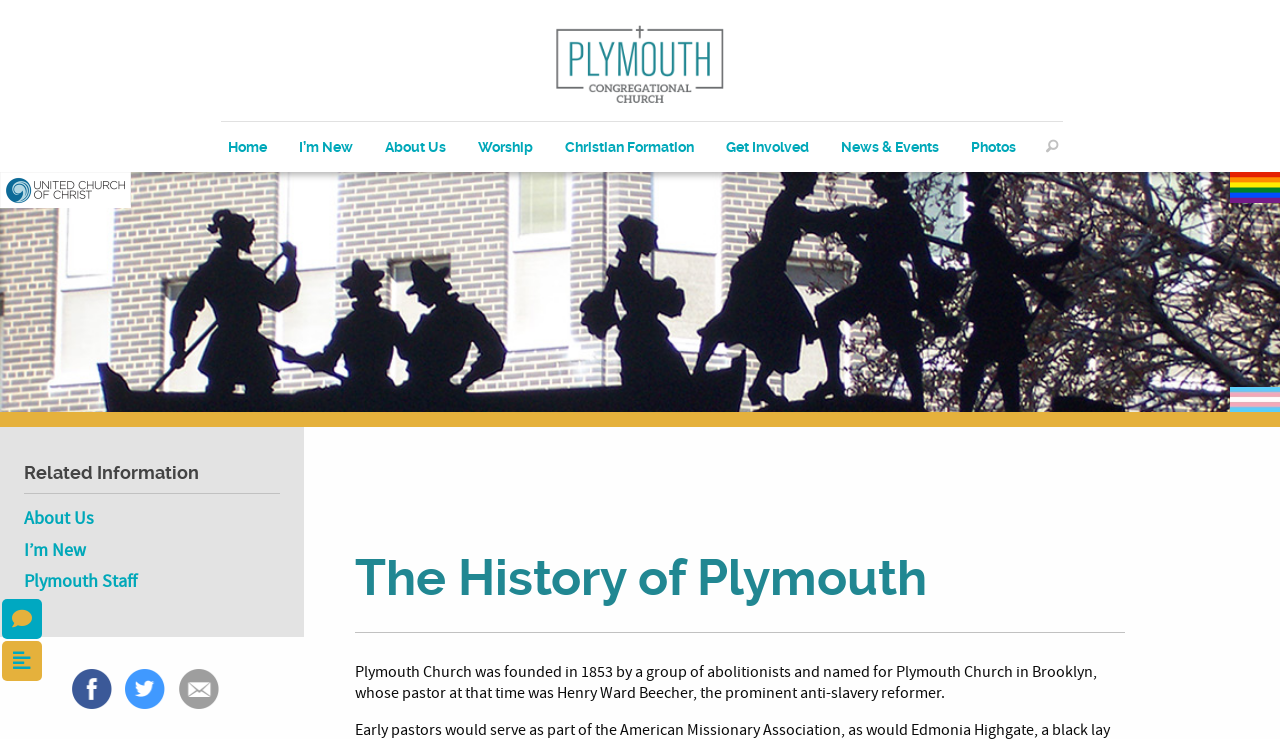For the following element description, predict the bounding box coordinates in the format (top-left x, top-left y, bottom-right x, bottom-right y). All values should be floating point numbers between 0 and 1. Description: Photos

[0.746, 0.174, 0.806, 0.223]